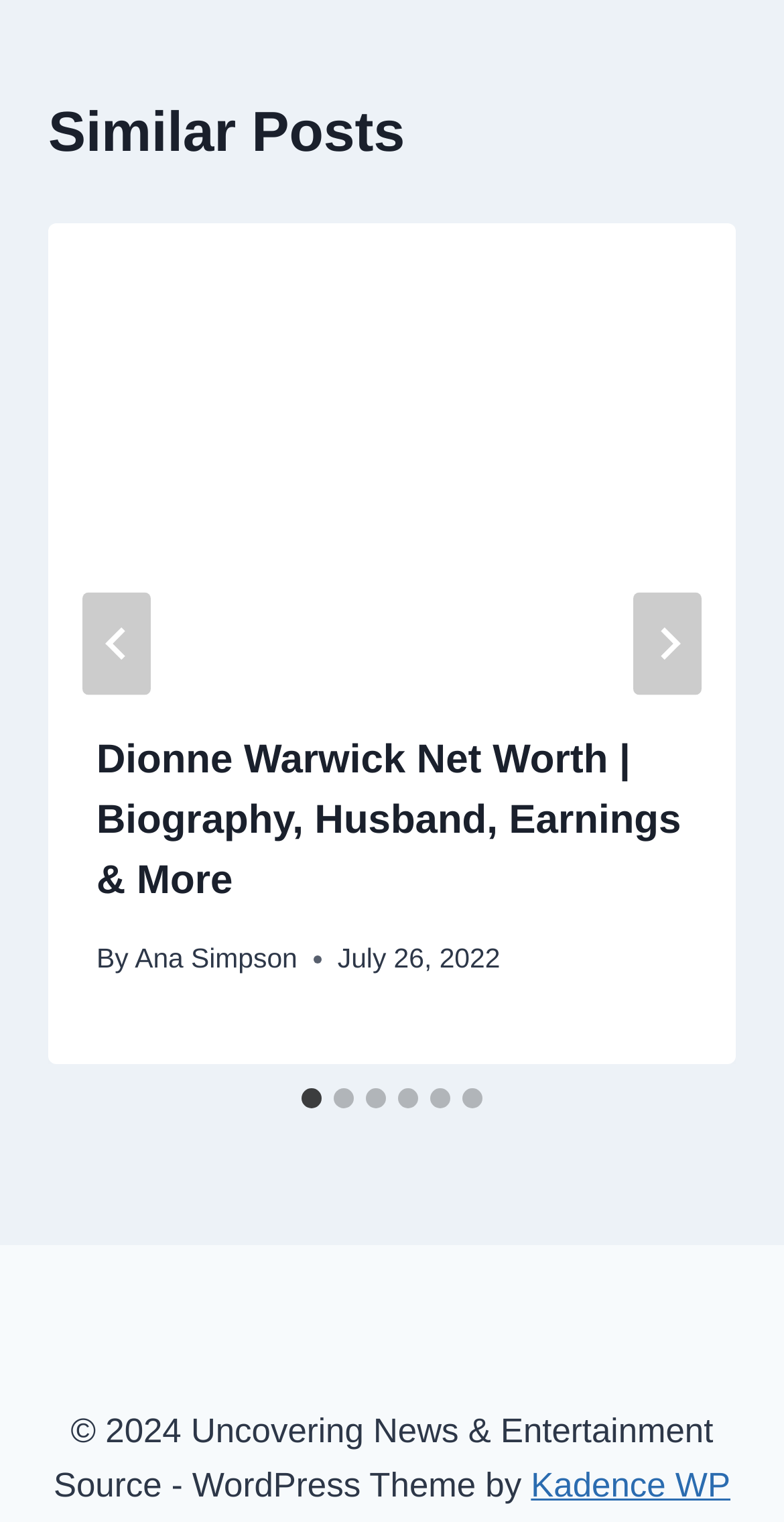What is the name of the WordPress theme used by this website?
Please provide a single word or phrase based on the screenshot.

Kadence WP